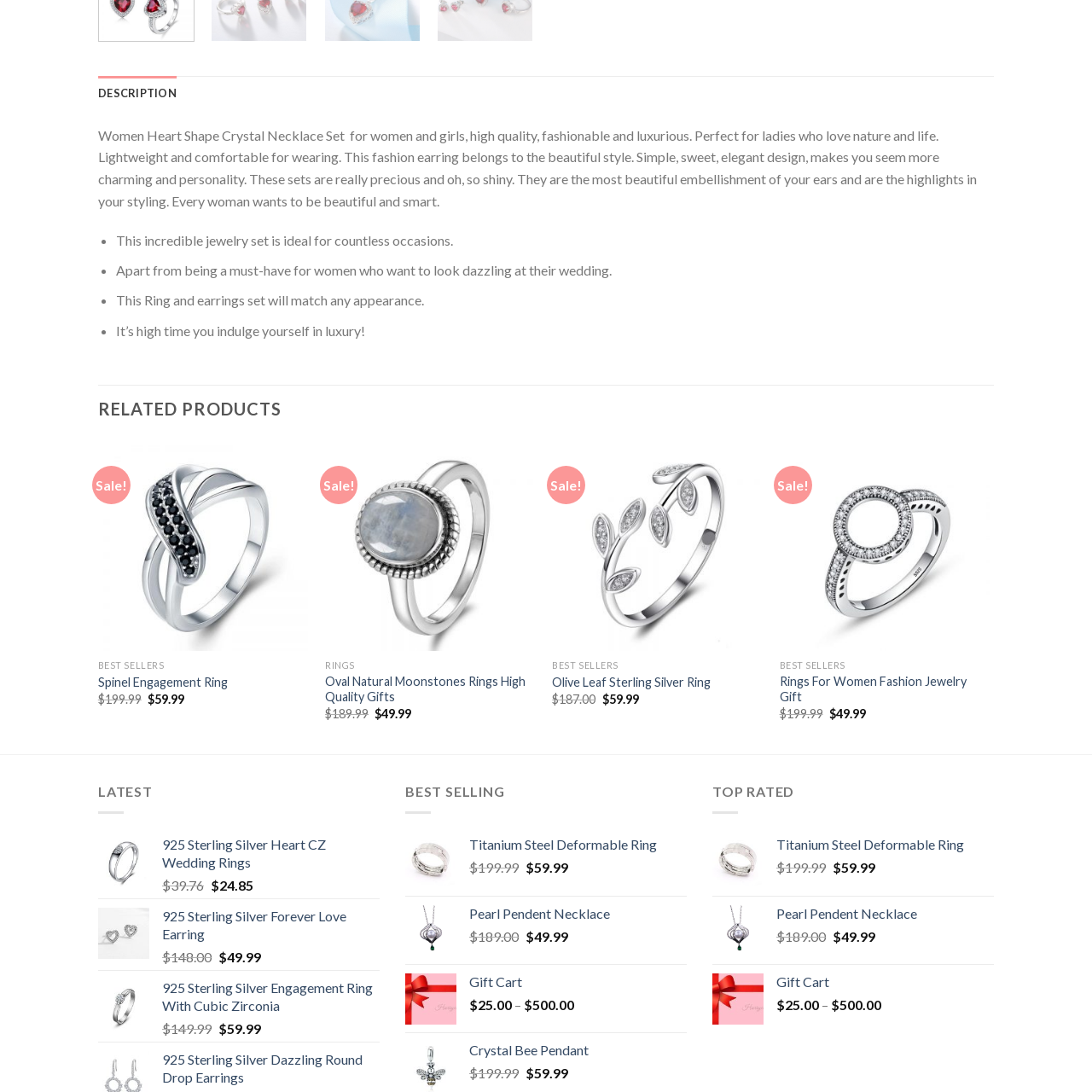Offer an in-depth caption for the image content enclosed by the red border.

The image features a beautiful Women Heart Shape Crystal Necklace Set designed for women and girls. This elegant jewelry piece exudes high quality and fashionable luxury. The necklace, complemented by matching earrings, is lightweight and comfortable, making it perfect for daily wear or special occasions. With its simple yet charming design, it enhances the wearer's charm and personality. The set is described as an ideal accessory for various events, particularly weddings, and stands as a precious addition to any jewelry collection. Its sparkling crystals are designed to catch the light beautifully, ensuring the wearer shines effortlessly. This necklace set is a thoughtful gift for anyone who appreciates stylish and meaningful jewelry.